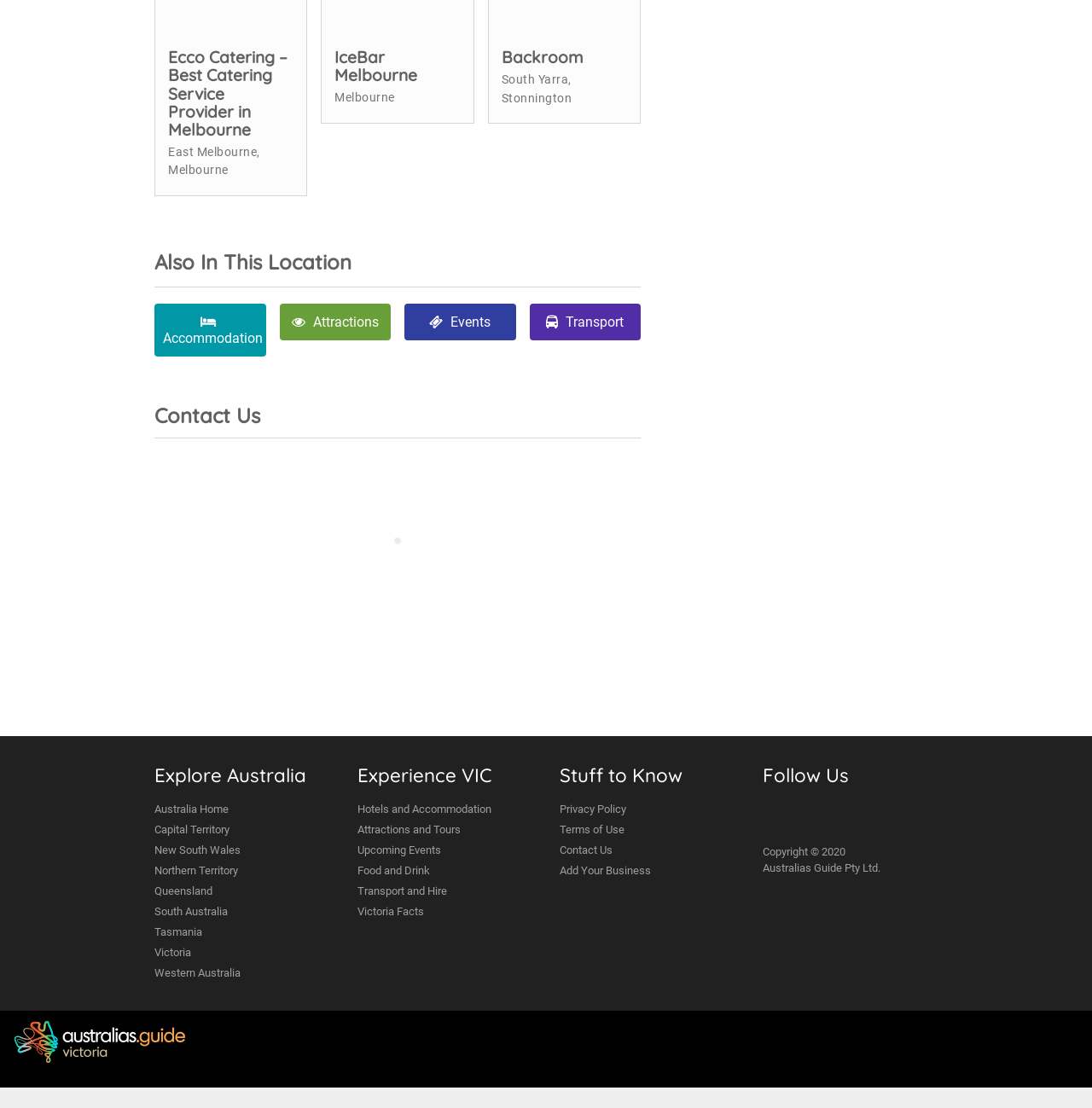What is the name of the catering service provider in Melbourne?
Look at the image and answer the question with a single word or phrase.

Ecco Catering